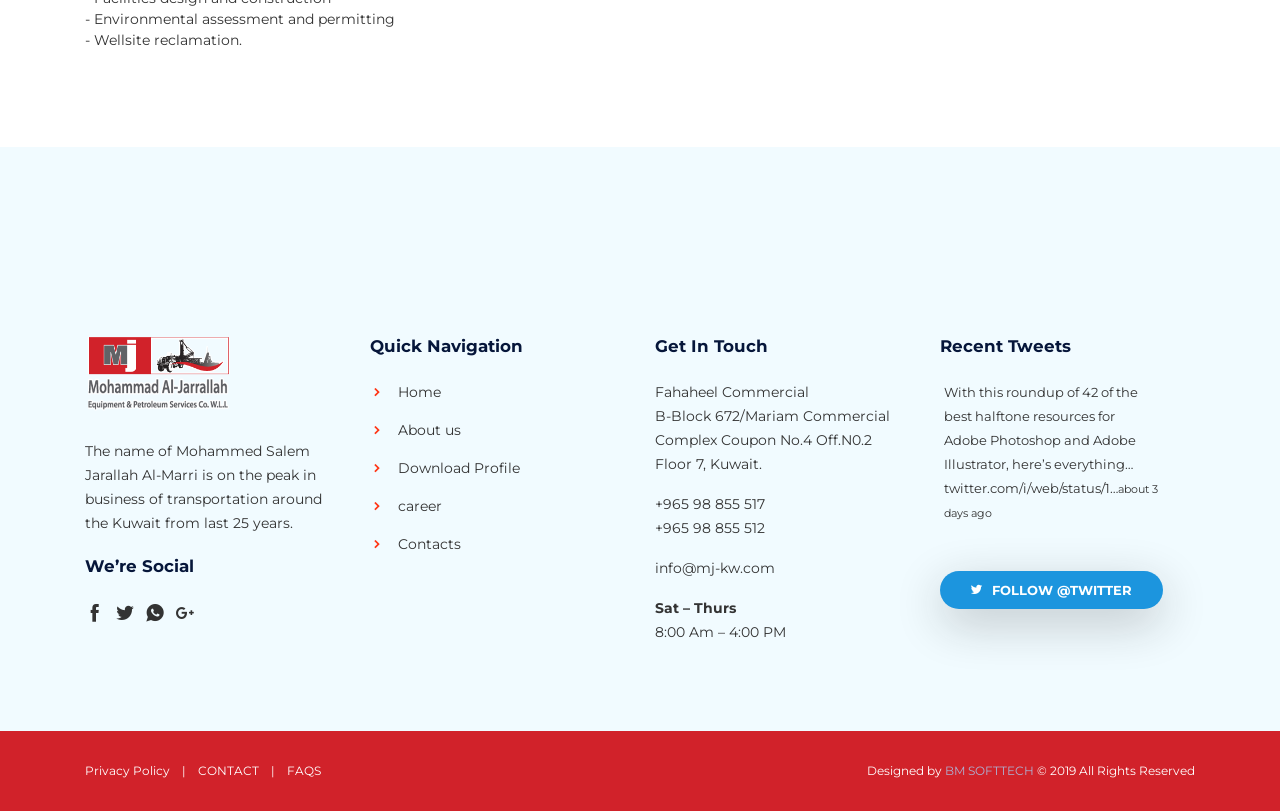What is the phone number of the company?
Provide a detailed answer to the question, using the image to inform your response.

I found the answer by reading the StaticText element with ID 427, which provides one of the phone numbers of the company as +965 98 855 517.